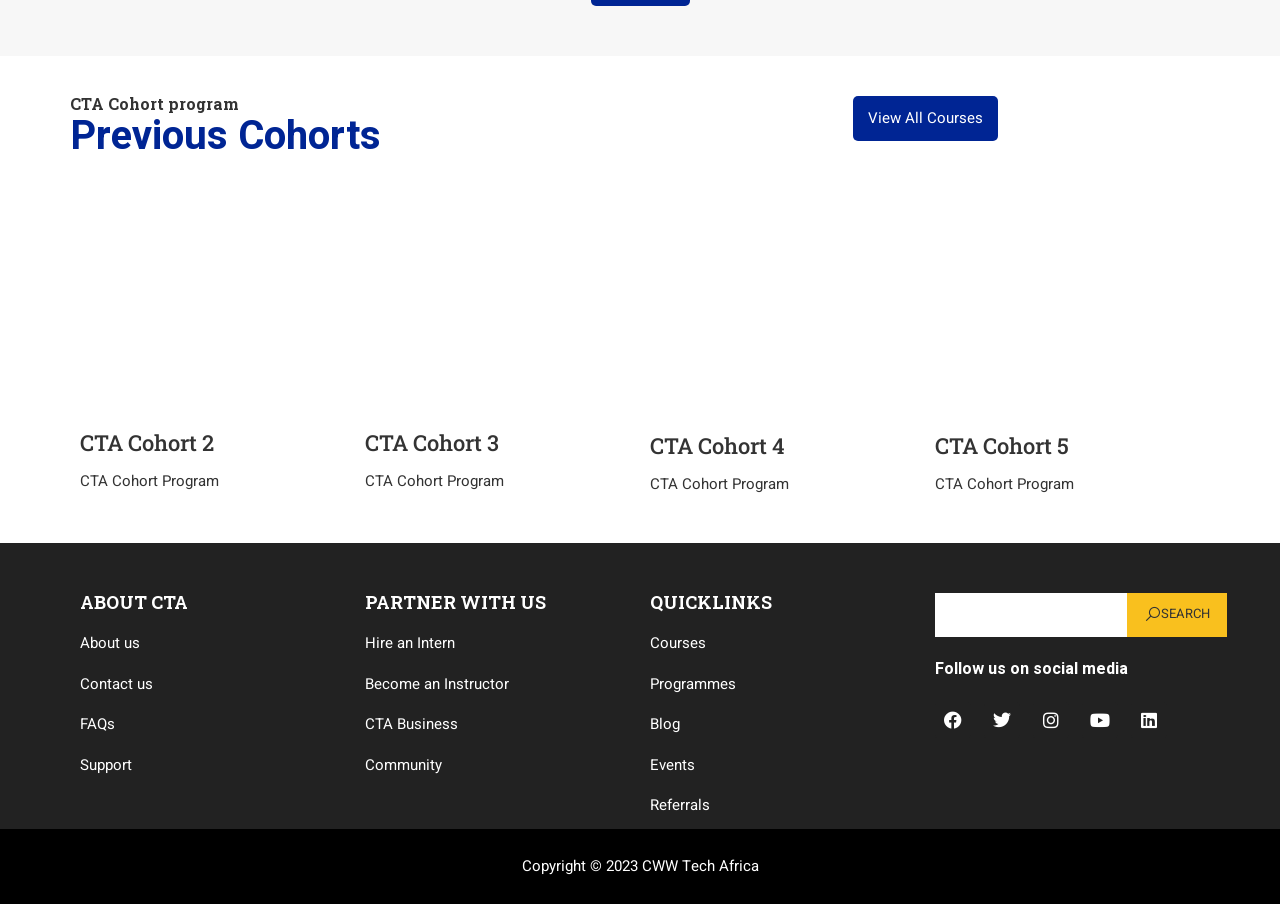What is the copyright information at the bottom of the page?
Use the image to answer the question with a single word or phrase.

Copyright © 2023 CWW Tech Africa